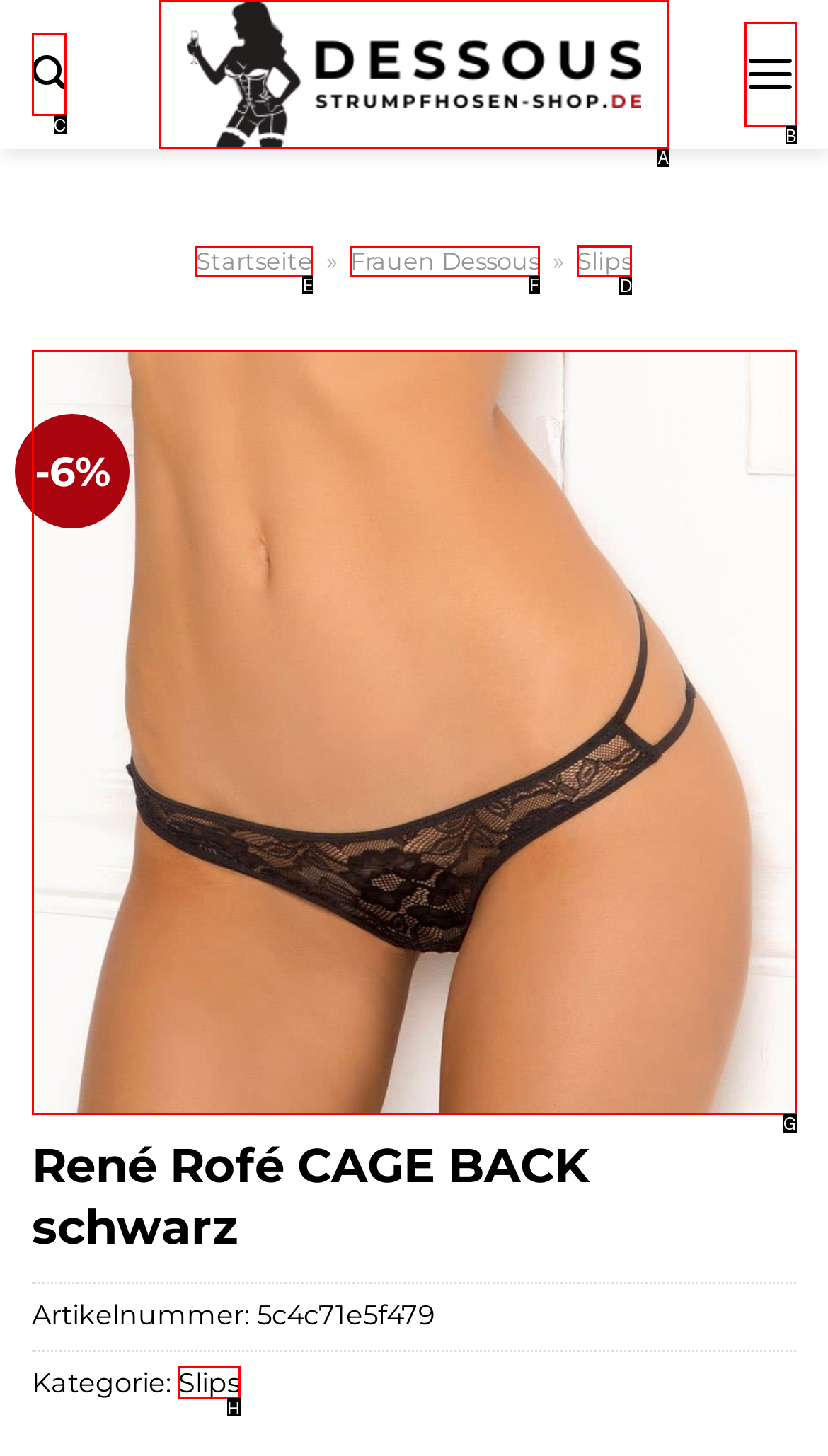Choose the UI element you need to click to carry out the task: go to Slips category.
Respond with the corresponding option's letter.

D